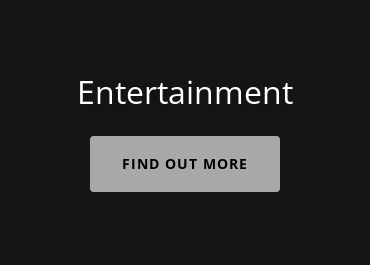What is the purpose of the call-to-action button?
Provide an in-depth and detailed explanation in response to the question.

The call-to-action button reads 'FIND OUT MORE', which implies that its purpose is to invite viewers to explore additional information about the entertainment offerings in Floyd County, Kentucky.